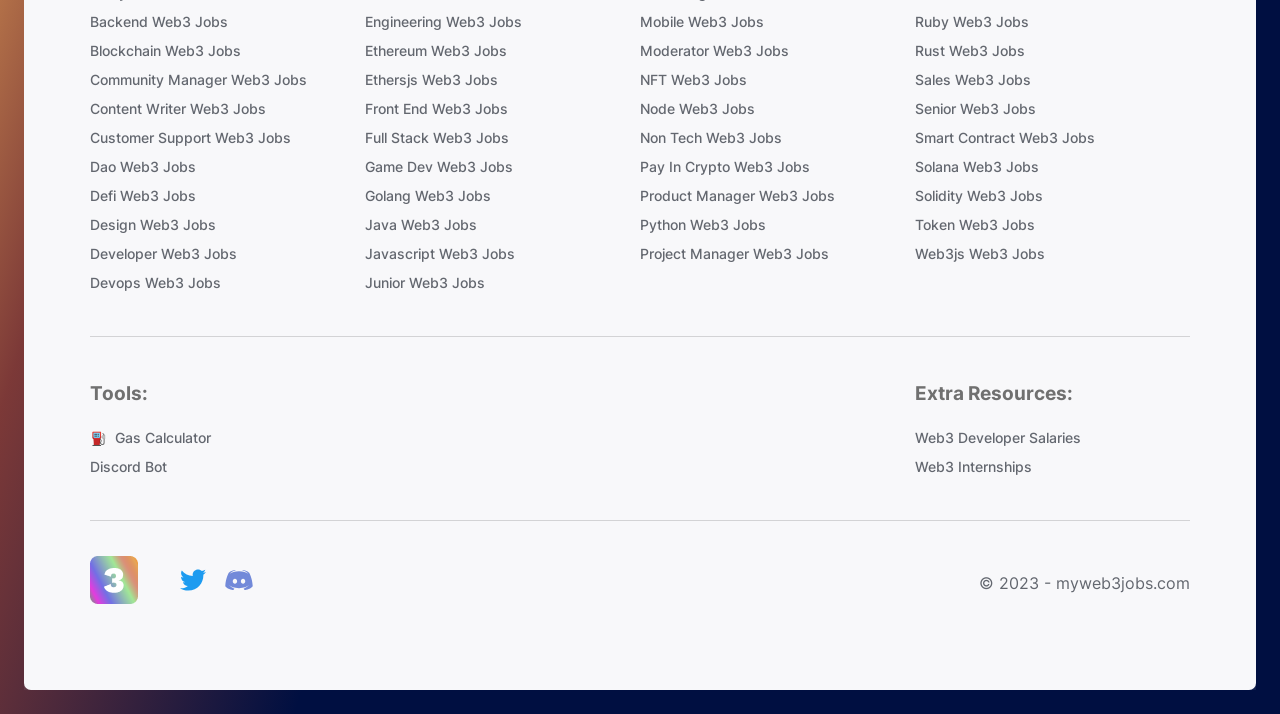Identify the bounding box coordinates of the region that should be clicked to execute the following instruction: "Click on E-BIKES".

None